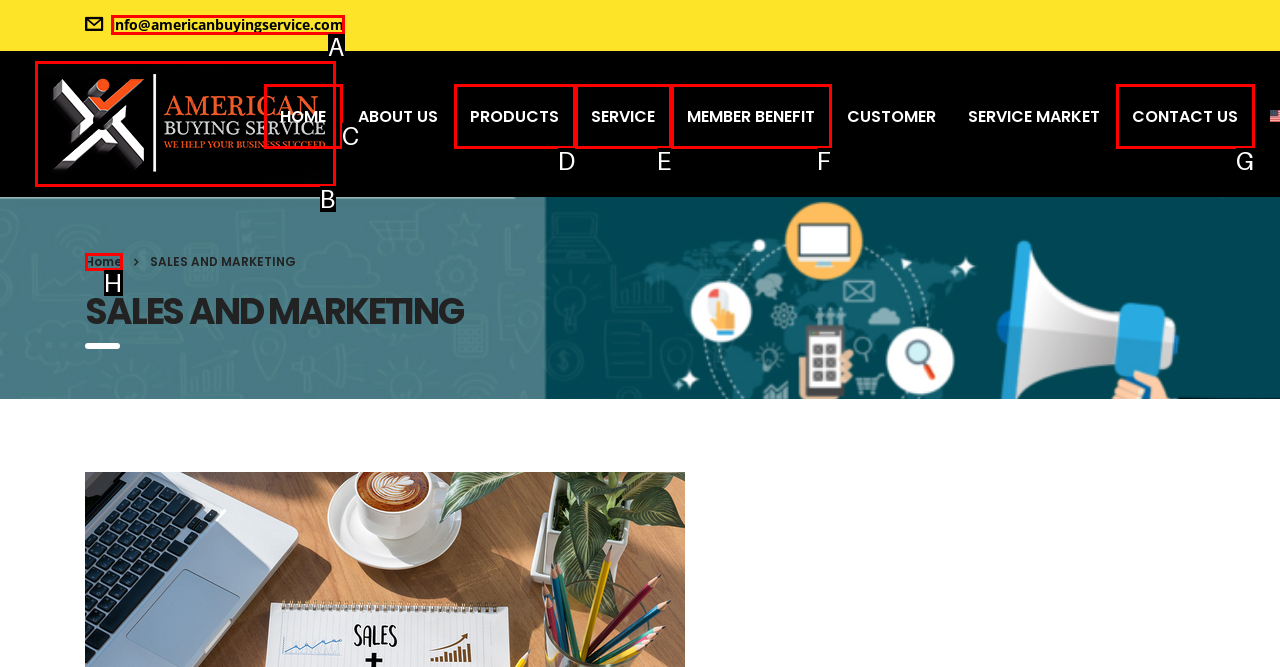Which UI element should be clicked to perform the following task: contact us? Answer with the corresponding letter from the choices.

G